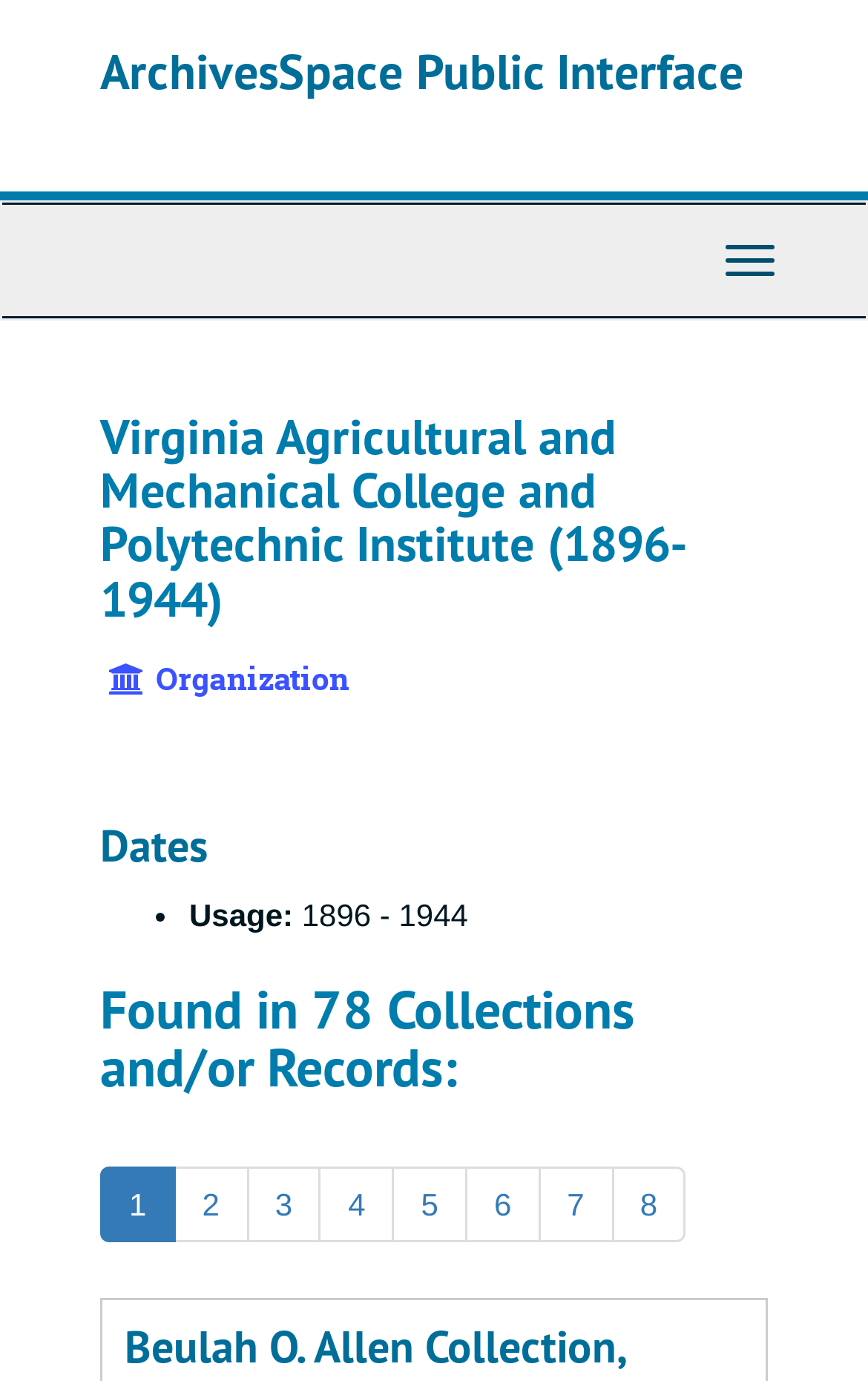How many collections and/or records are found?
Examine the image closely and answer the question with as much detail as possible.

I found the answer by looking at the heading element with the text 'Found in 78 Collections and/or Records:' which explicitly states the number of collections and/or records.